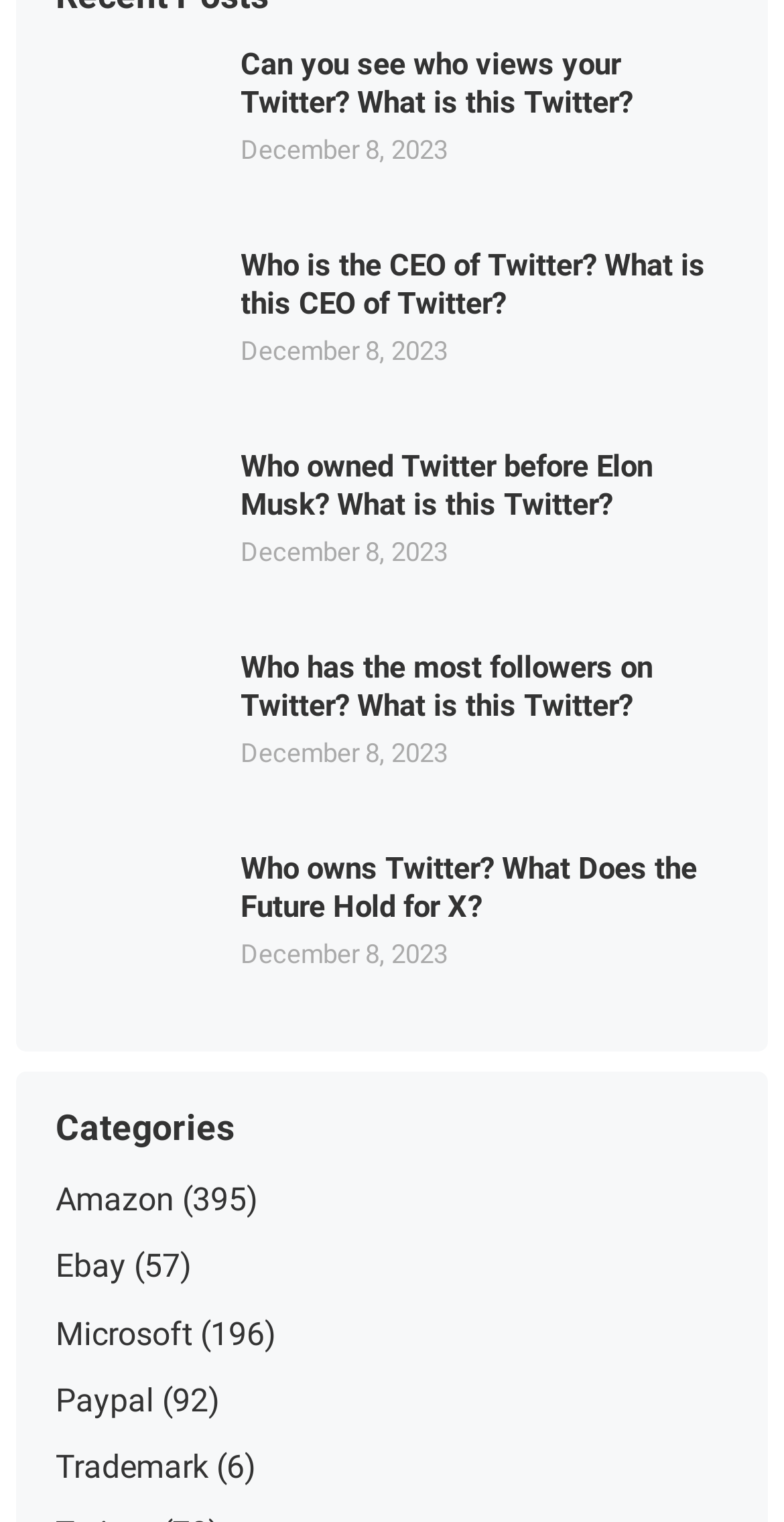Identify the bounding box coordinates of the region that needs to be clicked to carry out this instruction: "Click to see who views your Twitter". Provide these coordinates as four float numbers ranging from 0 to 1, i.e., [left, top, right, bottom].

[0.071, 0.03, 0.276, 0.136]